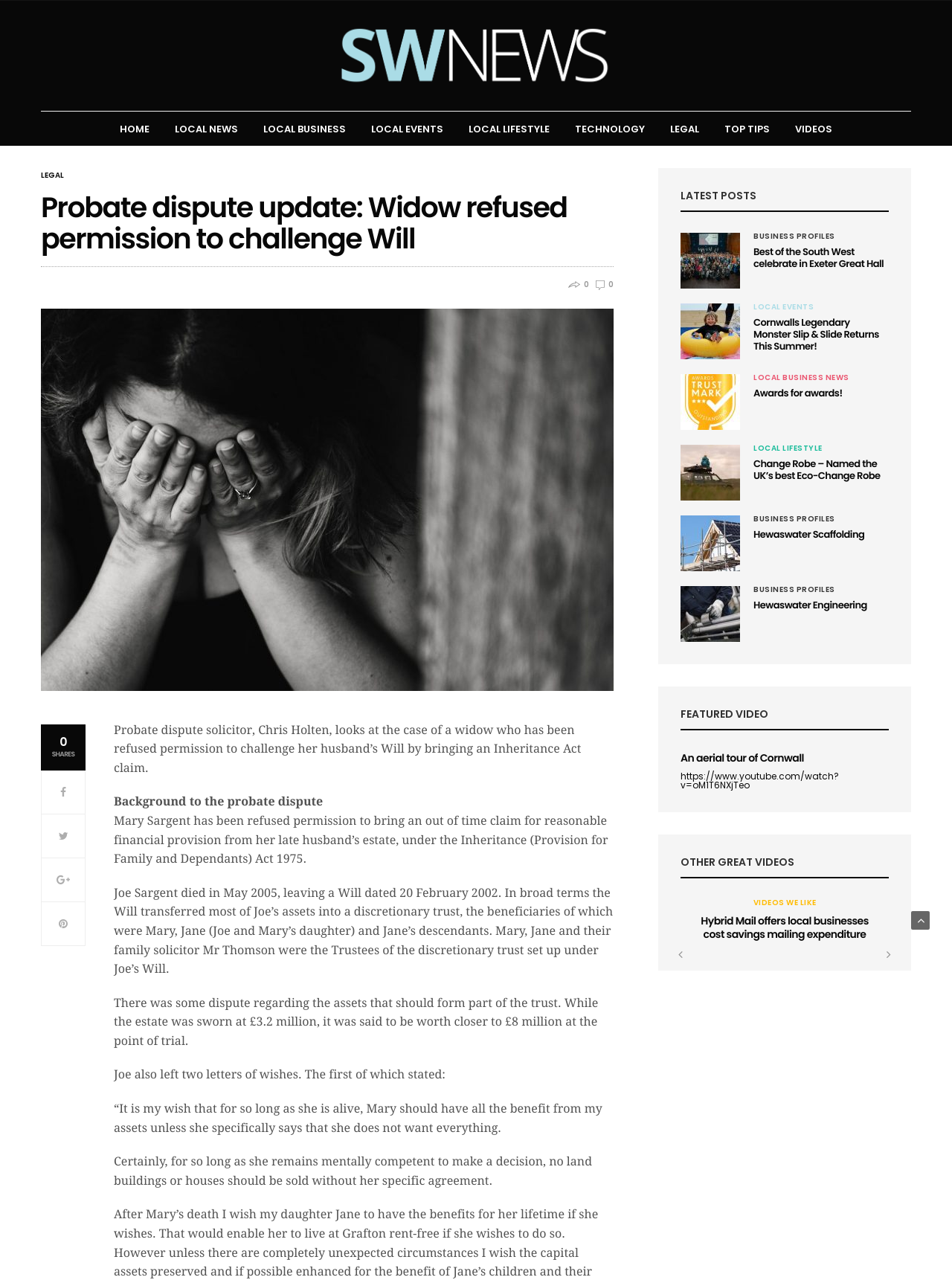Bounding box coordinates are specified in the format (top-left x, top-left y, bottom-right x, bottom-right y). All values are floating point numbers bounded between 0 and 1. Please provide the bounding box coordinate of the region this sentence describes: Top Tips

[0.761, 0.095, 0.809, 0.106]